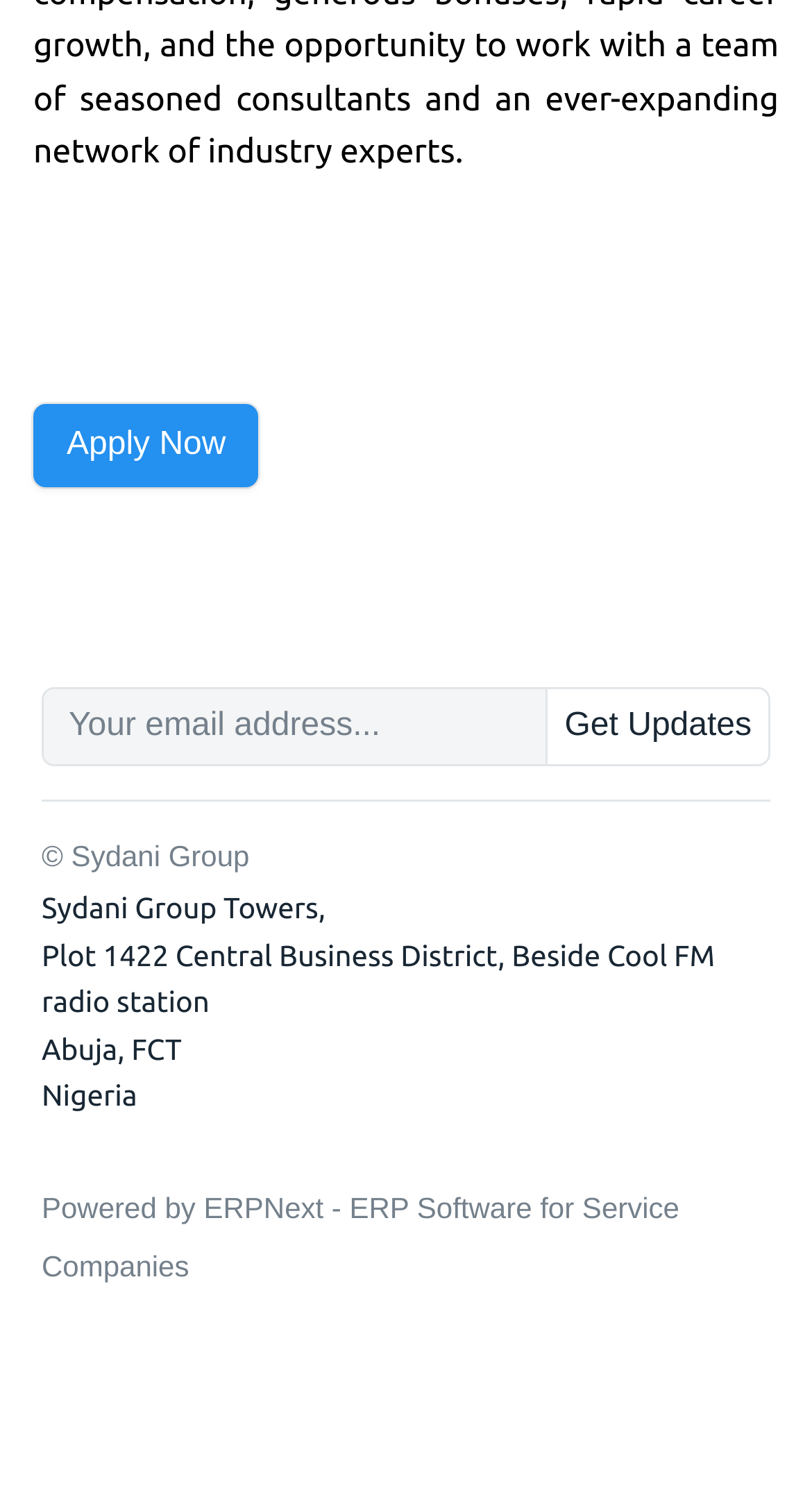What is the purpose of the 'Get Updates' button?
Answer the question with a single word or phrase by looking at the picture.

To receive updates